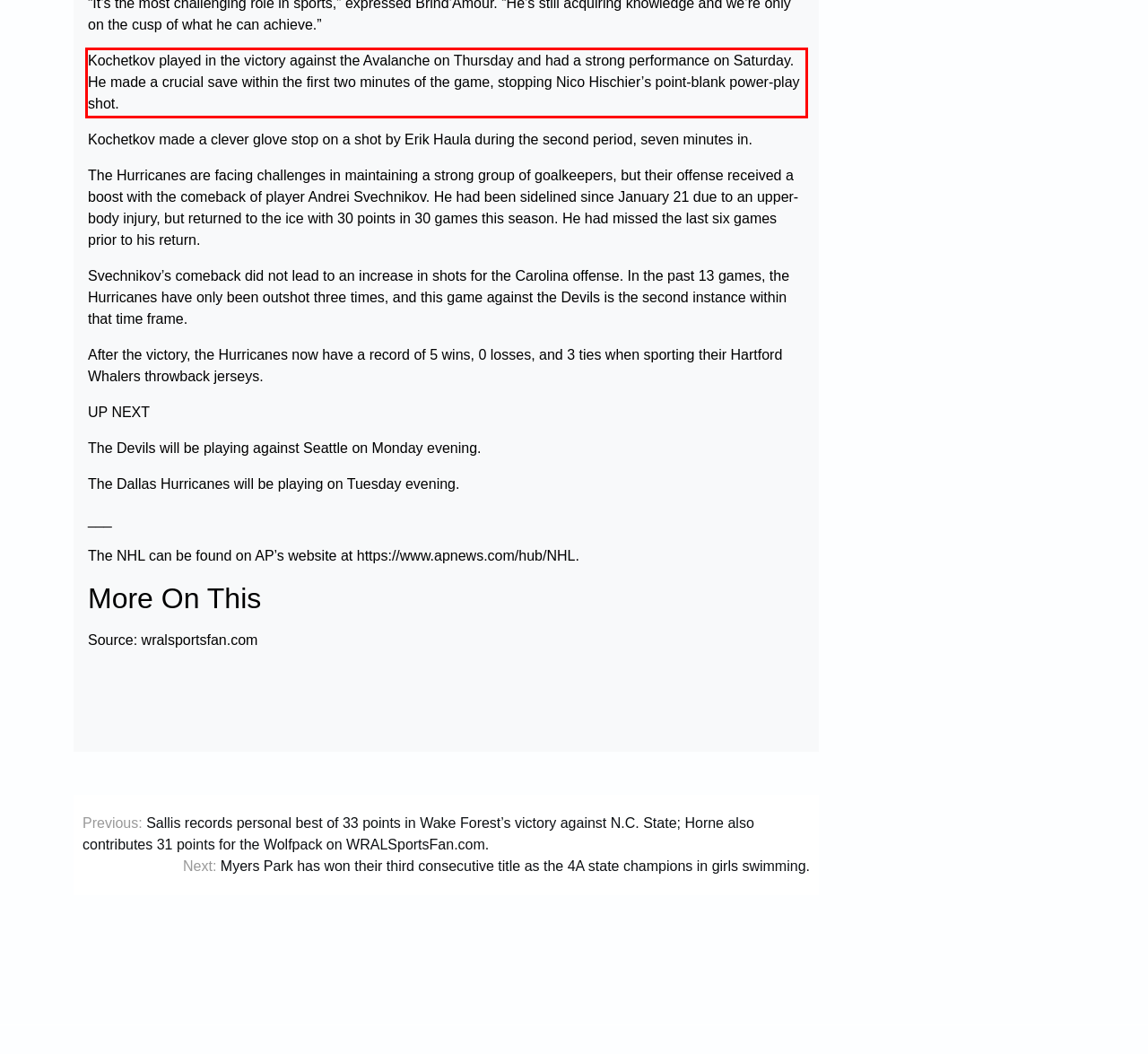You are provided with a webpage screenshot that includes a red rectangle bounding box. Extract the text content from within the bounding box using OCR.

Kochetkov played in the victory against the Avalanche on Thursday and had a strong performance on Saturday. He made a crucial save within the first two minutes of the game, stopping Nico Hischier’s point-blank power-play shot.